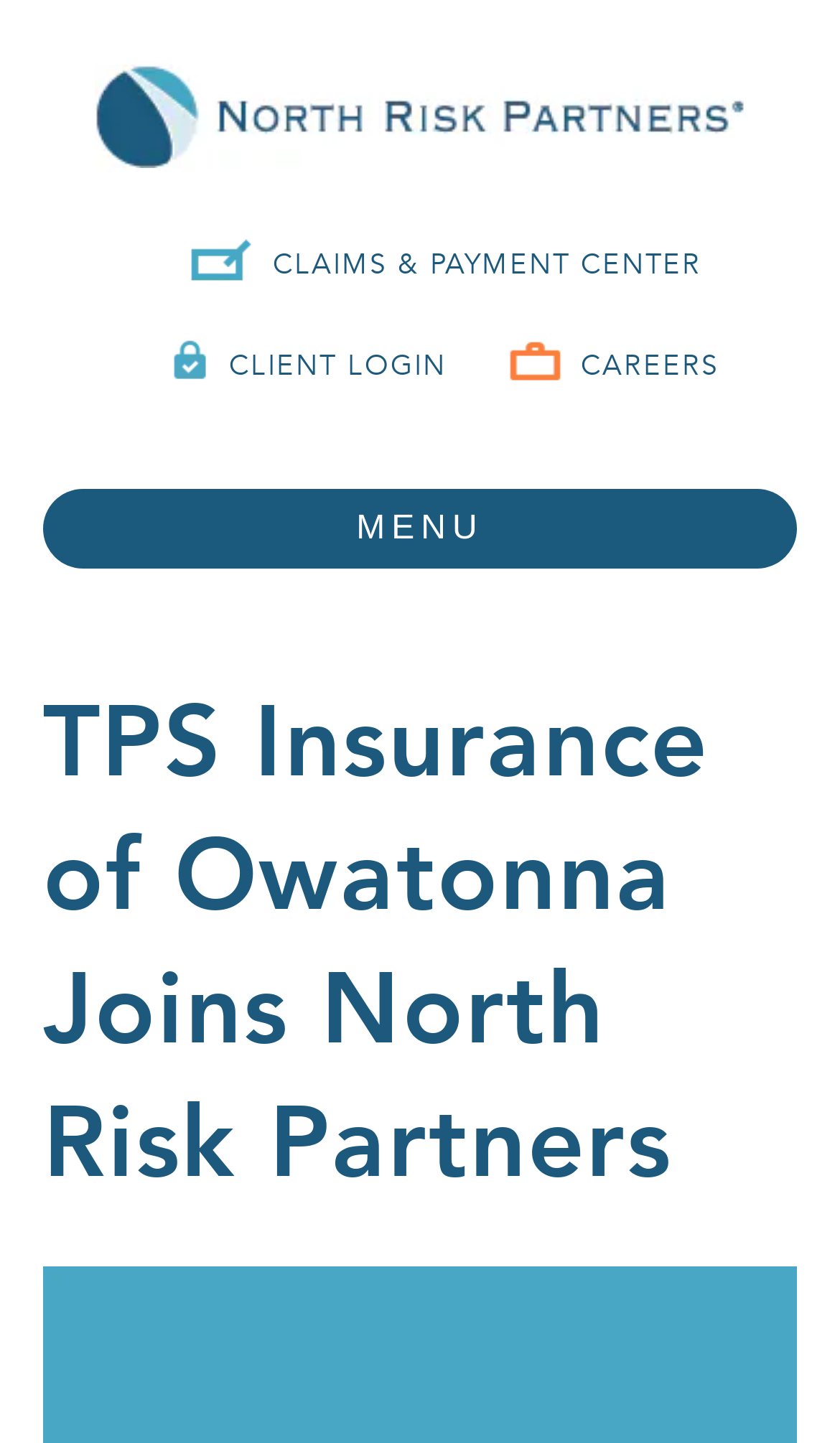Can you find and provide the main heading text of this webpage?

TPS Insurance of Owatonna Joins North Risk Partners